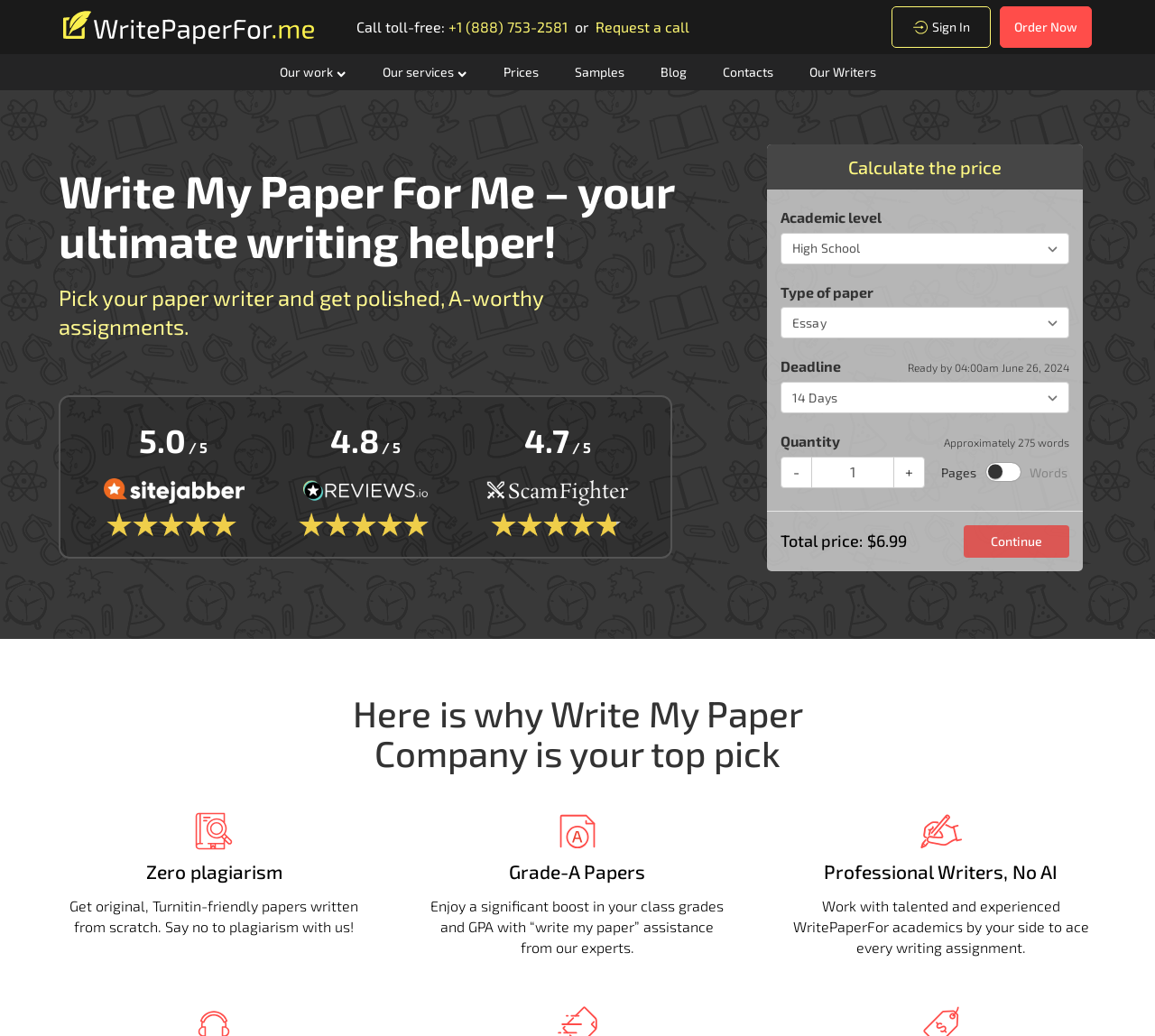Locate the bounding box of the UI element described by: "Samples" in the given webpage screenshot.

[0.482, 0.052, 0.556, 0.087]